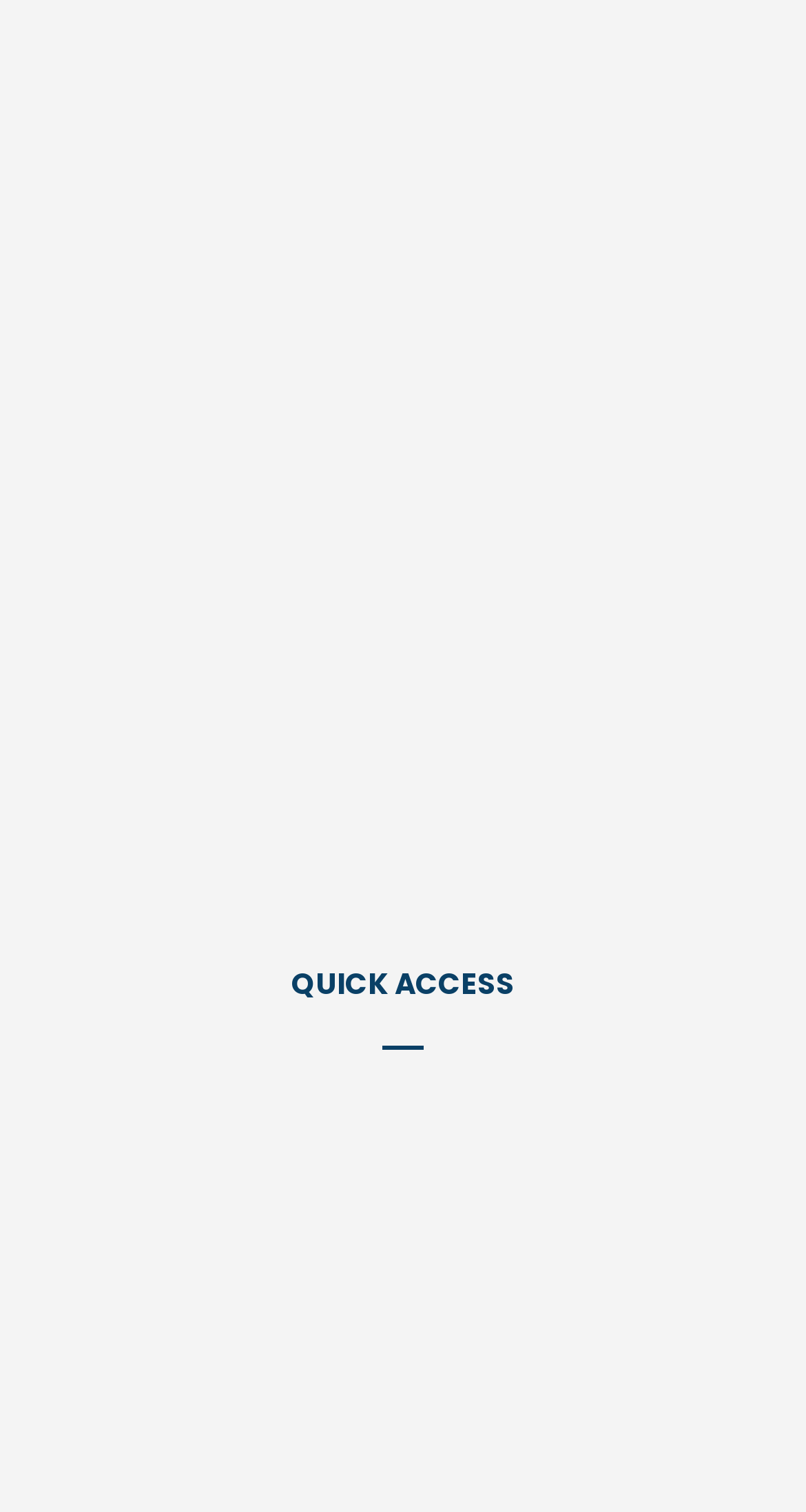Please mark the clickable region by giving the bounding box coordinates needed to complete this instruction: "Access Expertise & Industries".

[0.295, 0.759, 0.705, 0.785]